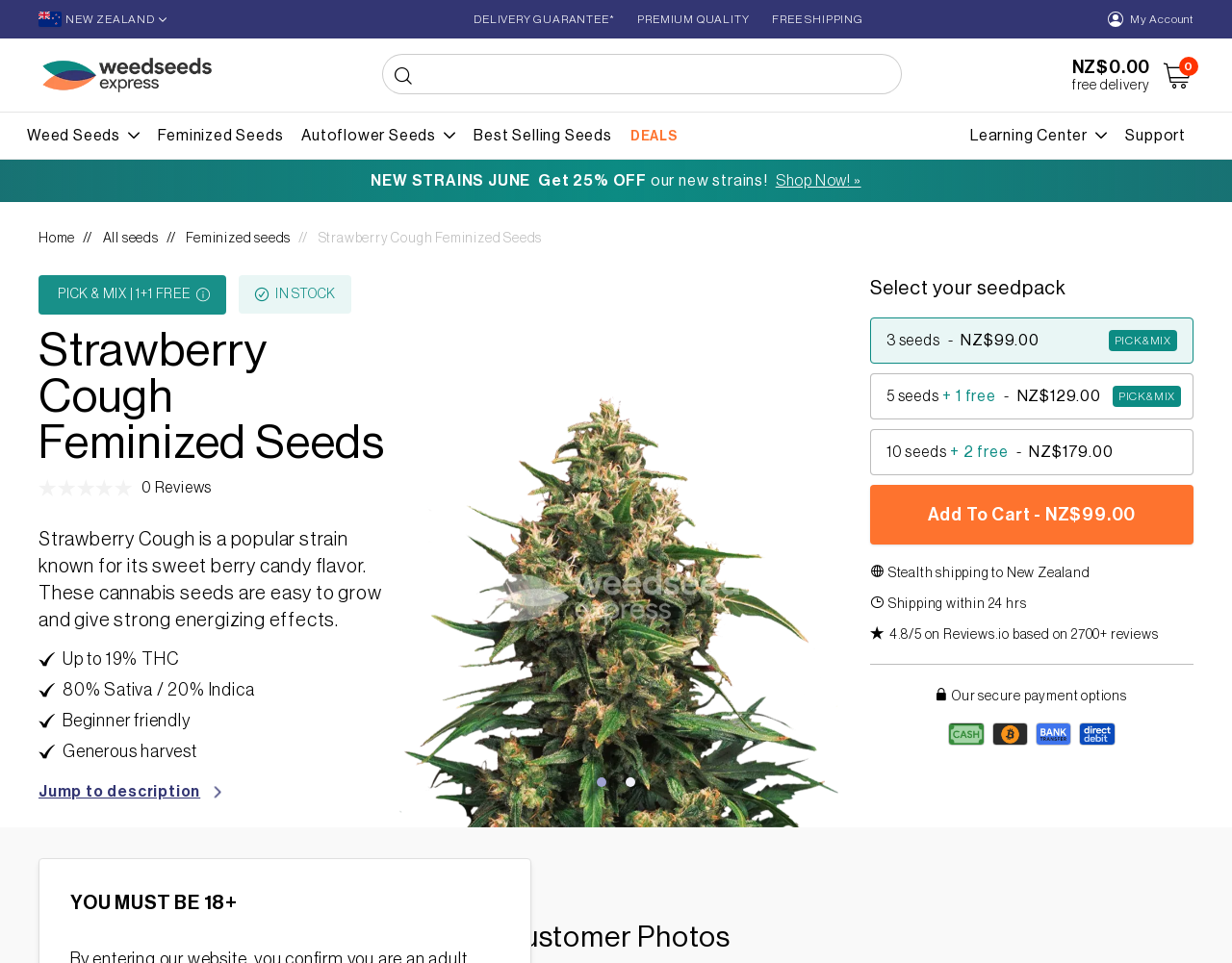What is the rating of this website based on Reviews.io?
Provide a detailed and extensive answer to the question.

I found the answer by looking at the text '4.8/5 on Reviews.io based on 2700+ reviews' on the webpage, which indicates that the rating of this website based on Reviews.io is 4.8 out of 5.